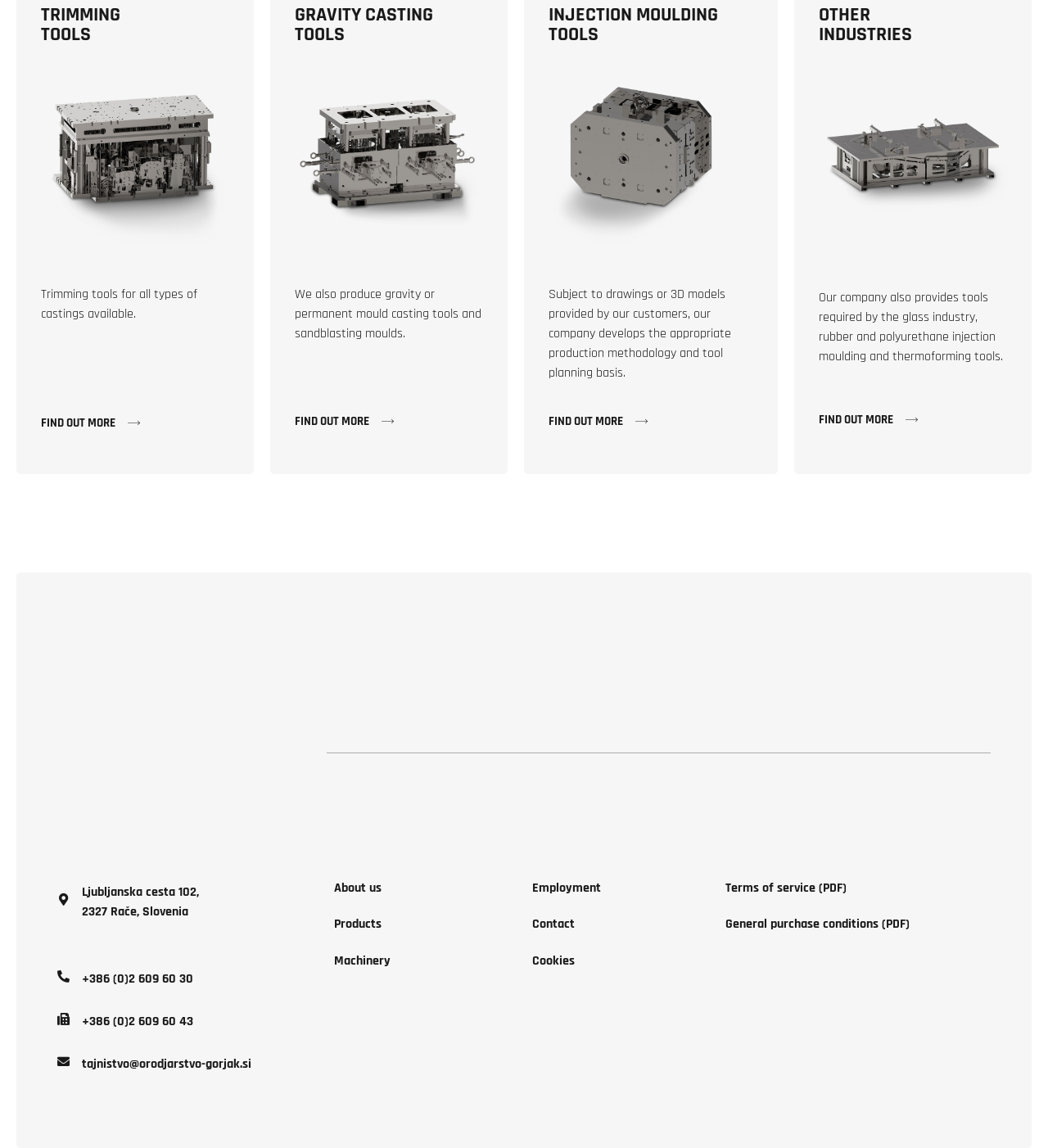Can you find the bounding box coordinates for the element that needs to be clicked to execute this instruction: "Visit the About us page"? The coordinates should be given as four float numbers between 0 and 1, i.e., [left, top, right, bottom].

[0.319, 0.766, 0.364, 0.781]